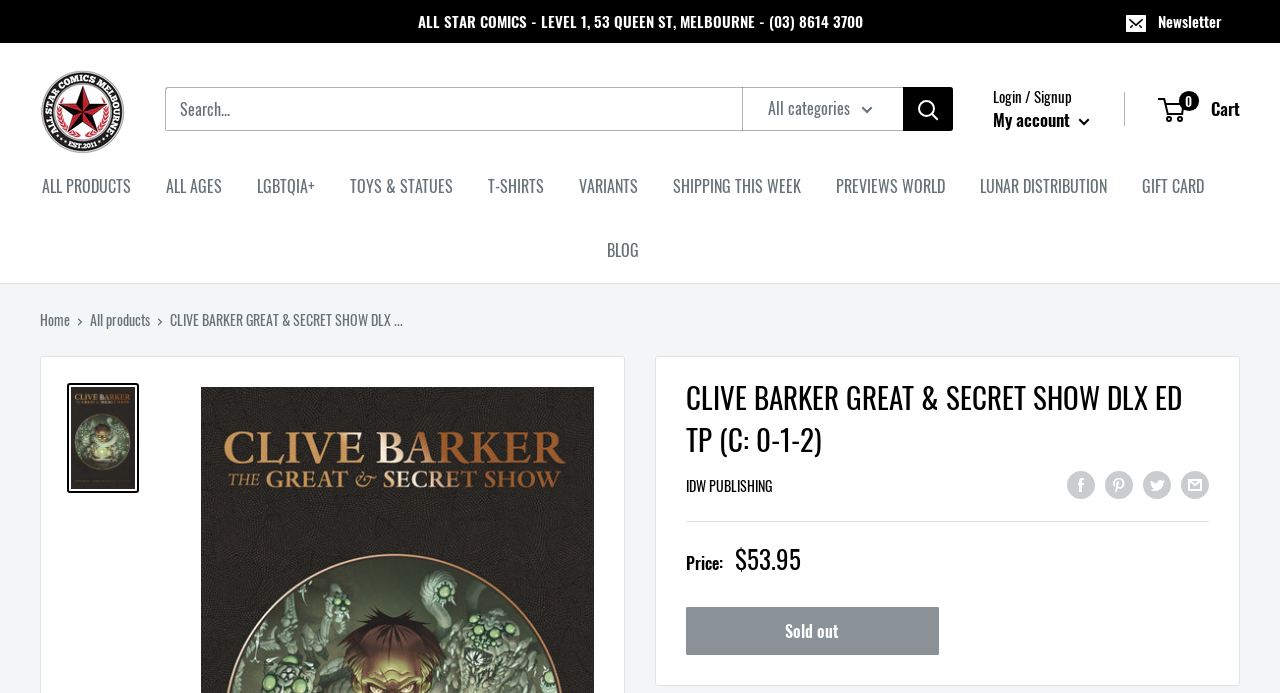What is the price of the comic book?
Examine the image and provide an in-depth answer to the question.

I found the answer by looking at the price table on the webpage, which shows the price of the comic book as '$53.95'.